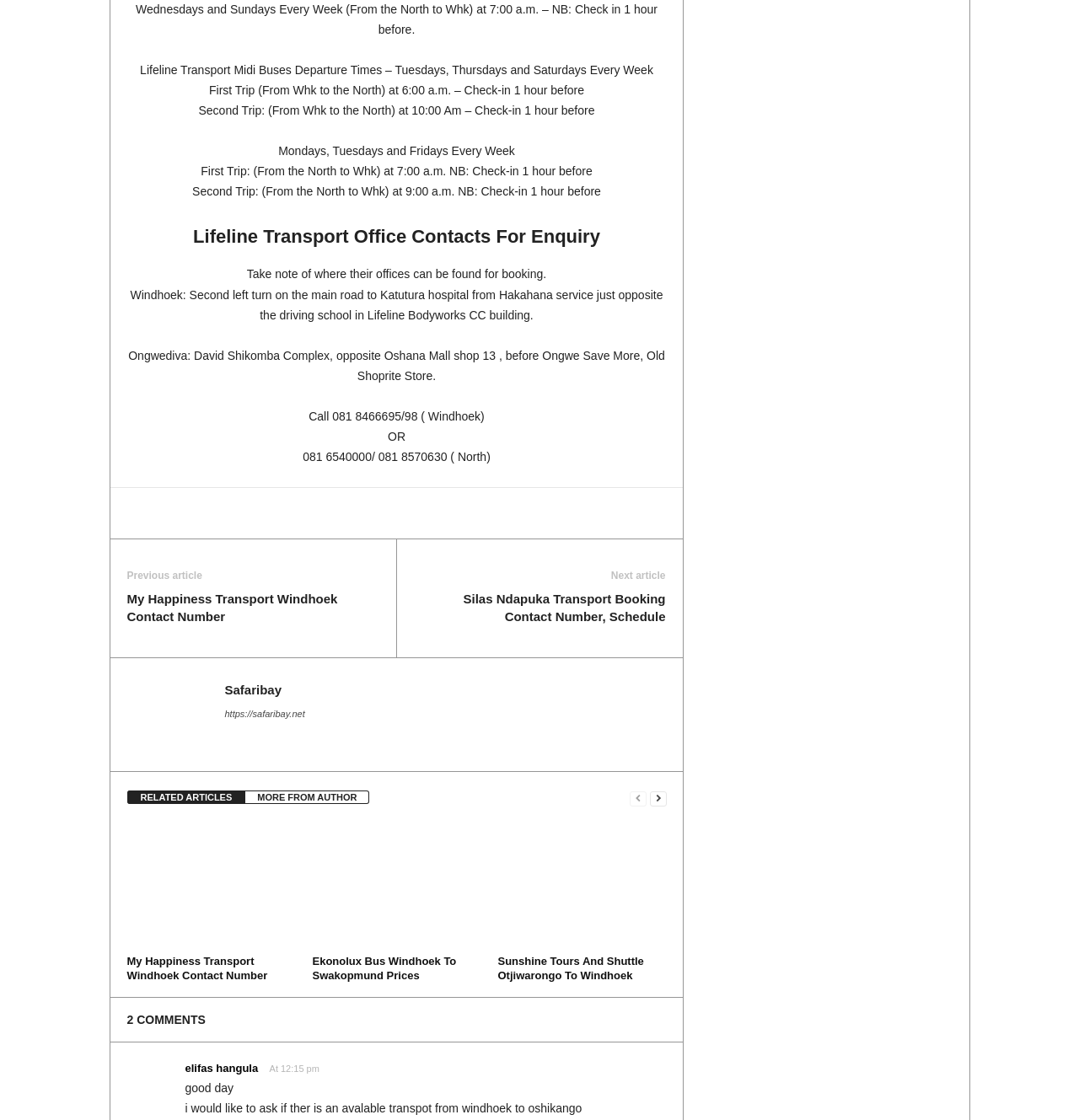Can you specify the bounding box coordinates for the region that should be clicked to fulfill this instruction: "Click the previous page link".

[0.583, 0.704, 0.599, 0.72]